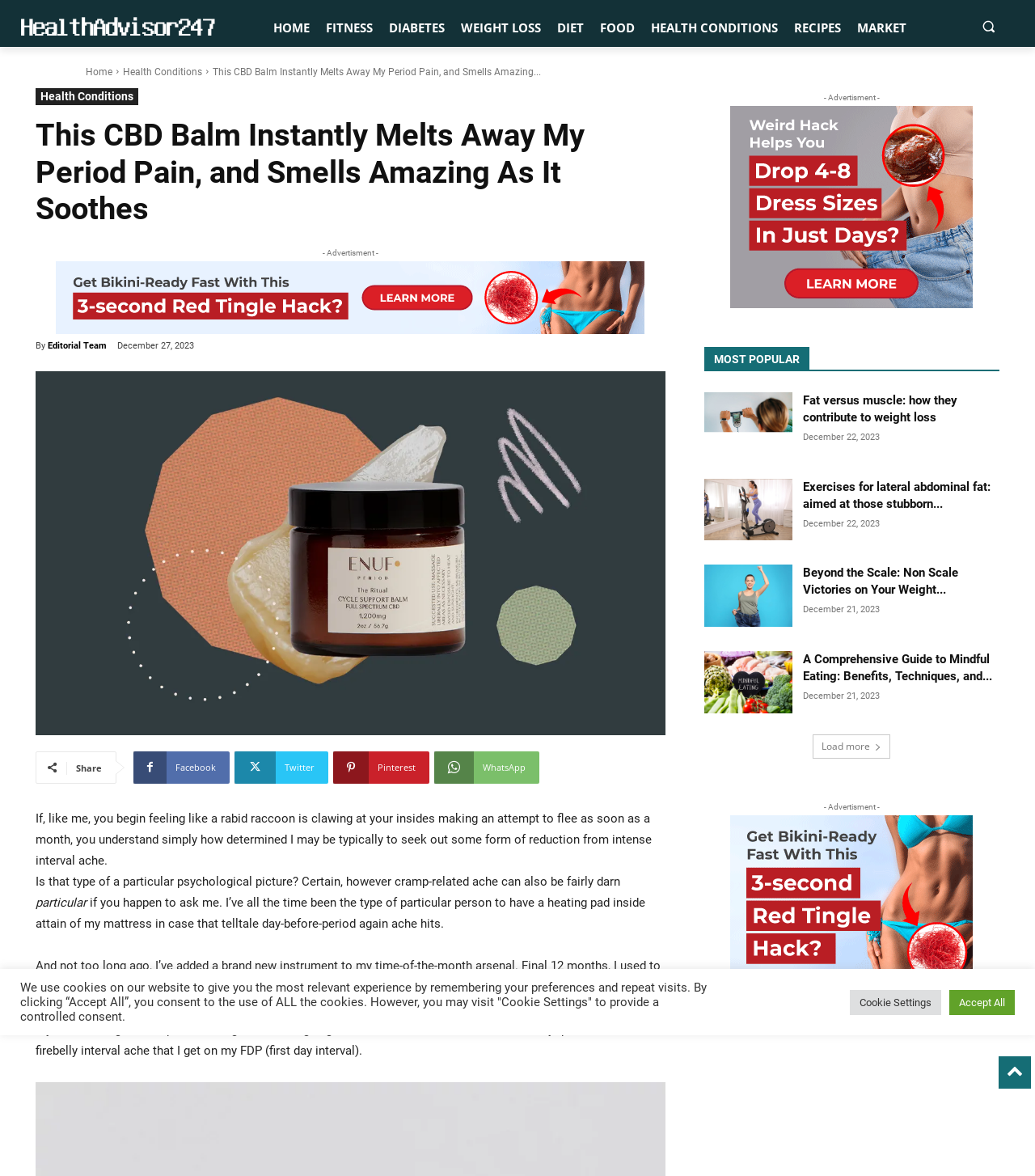Please locate the bounding box coordinates of the element that should be clicked to complete the given instruction: "Read the article about 'CBD Balm'".

[0.034, 0.1, 0.643, 0.194]